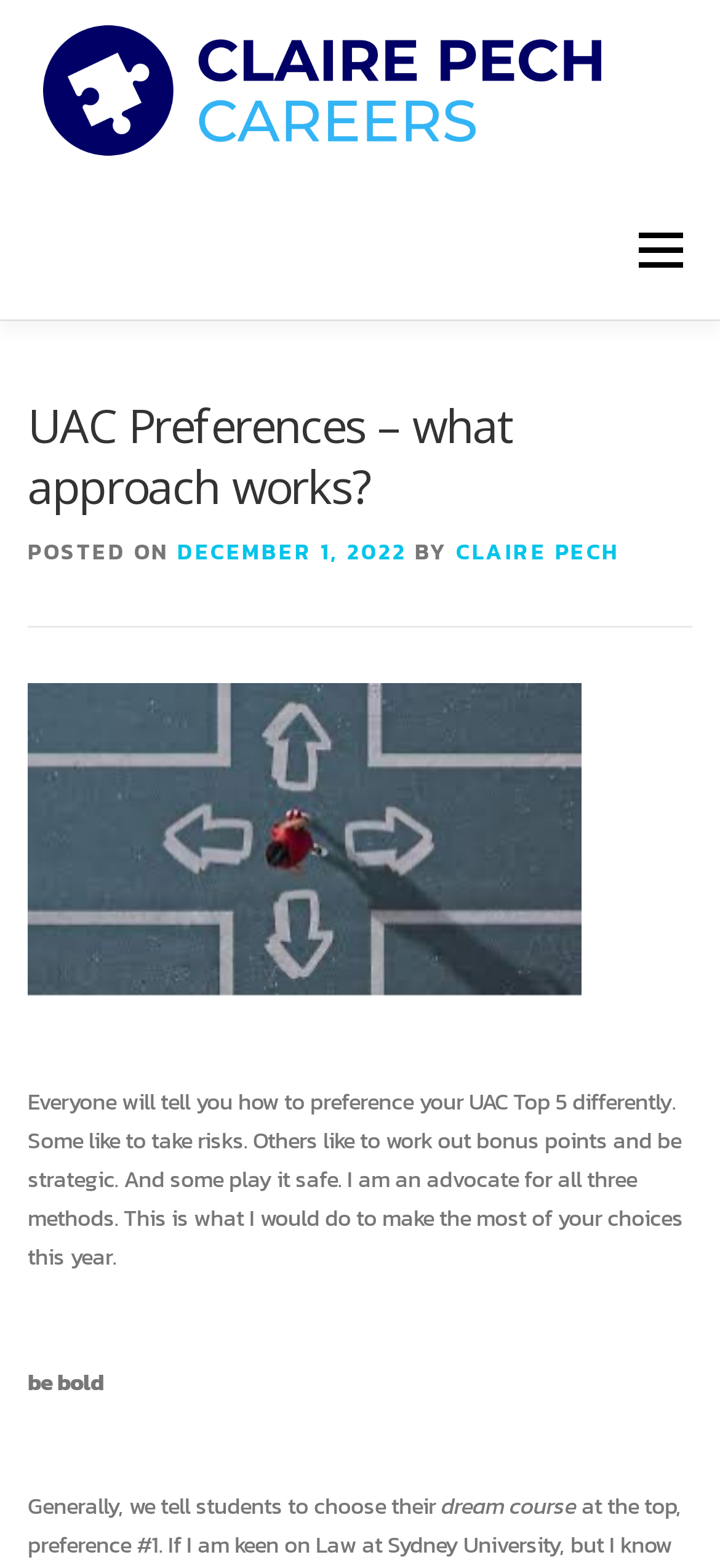Please identify the bounding box coordinates of the element that needs to be clicked to execute the following command: "visit the contact page". Provide the bounding box using four float numbers between 0 and 1, formatted as [left, top, right, bottom].

[0.038, 0.292, 0.285, 0.38]